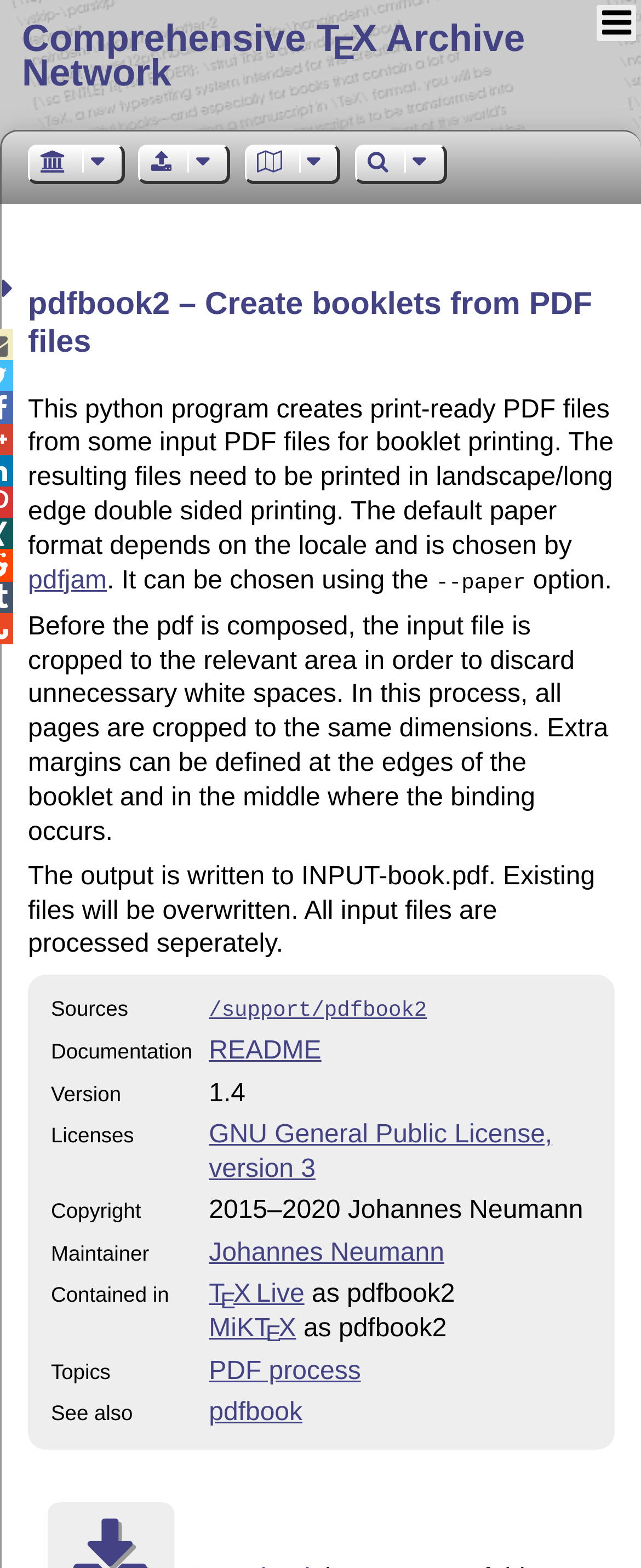Please locate the bounding box coordinates of the element that needs to be clicked to achieve the following instruction: "Visit Comprehensive T E X Archive Network". The coordinates should be four float numbers between 0 and 1, i.e., [left, top, right, bottom].

[0.034, 0.011, 0.819, 0.06]